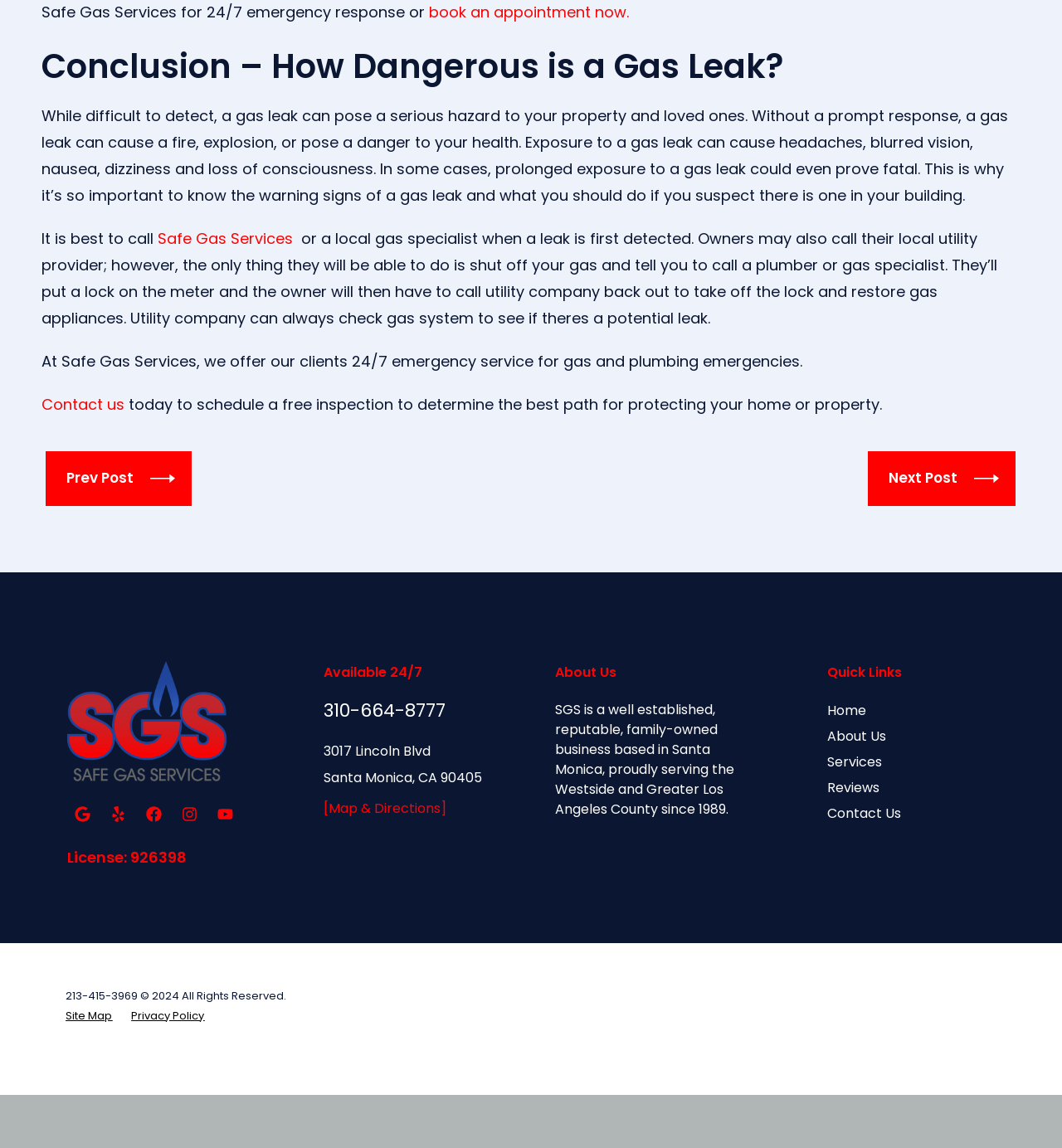Identify the bounding box coordinates of the area you need to click to perform the following instruction: "Download the BayWa Code of Conduct".

None